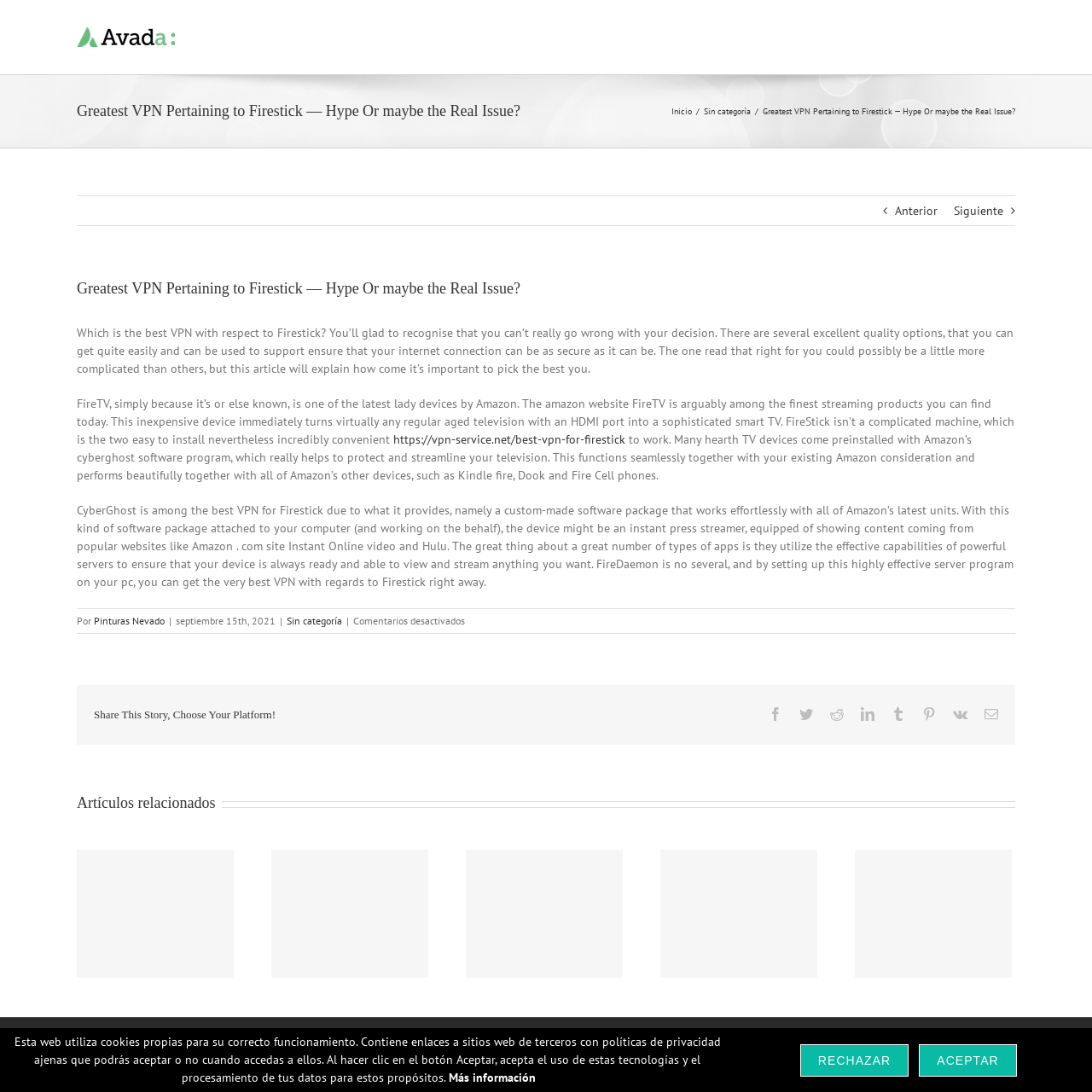What is the topic of the article?
Carefully examine the image and provide a detailed answer to the question.

I found the answer by reading the heading of the article, which says 'Greatest VPN For Firestick — Hype Or maybe the Real Issue?'.